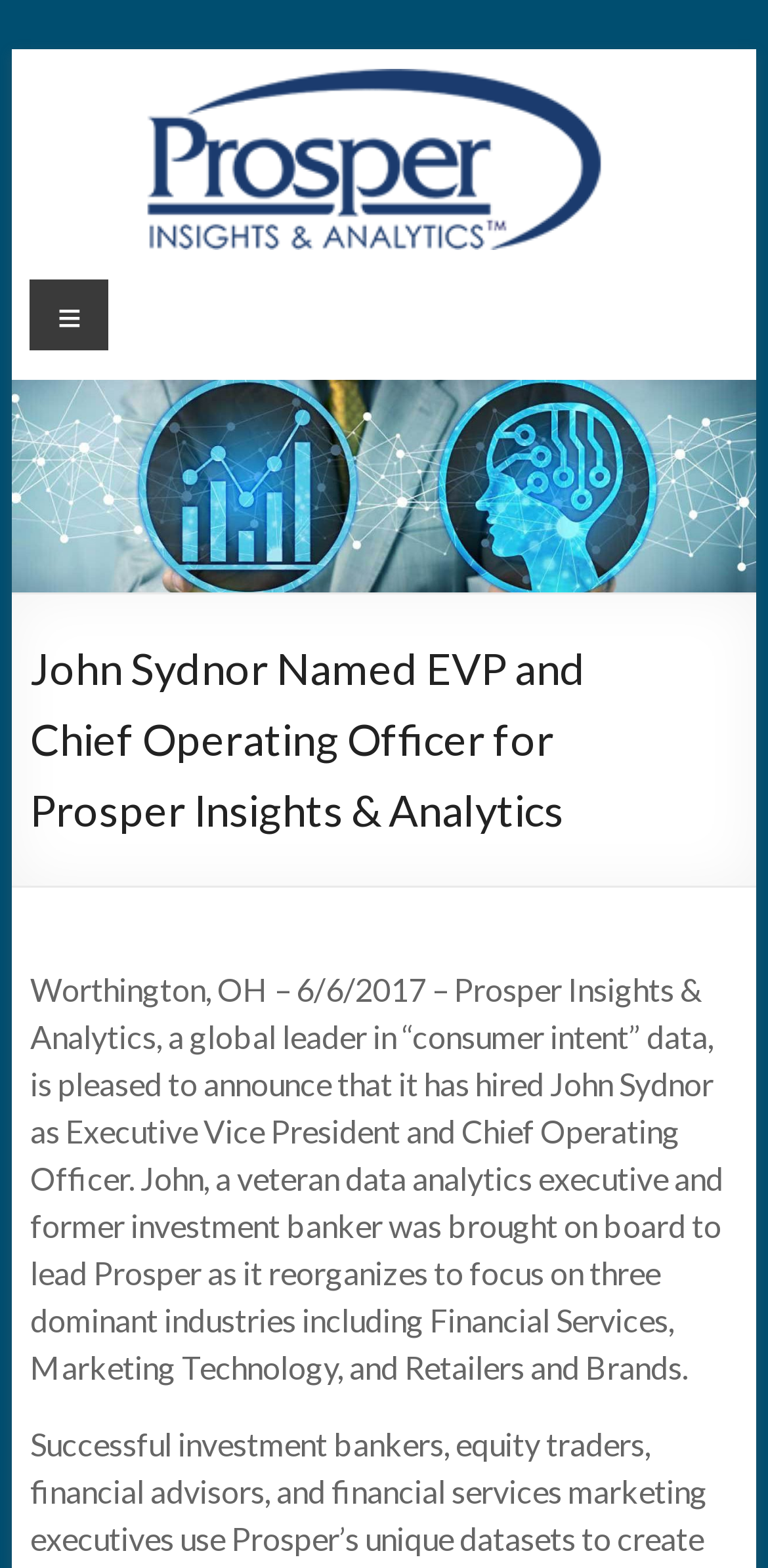Please look at the image and answer the question with a detailed explanation: What is John Sydnor's previous experience?

John Sydnor's previous experience can be found in the main article section, where it is mentioned that he is a 'veteran data analytics executive and former investment banker'.